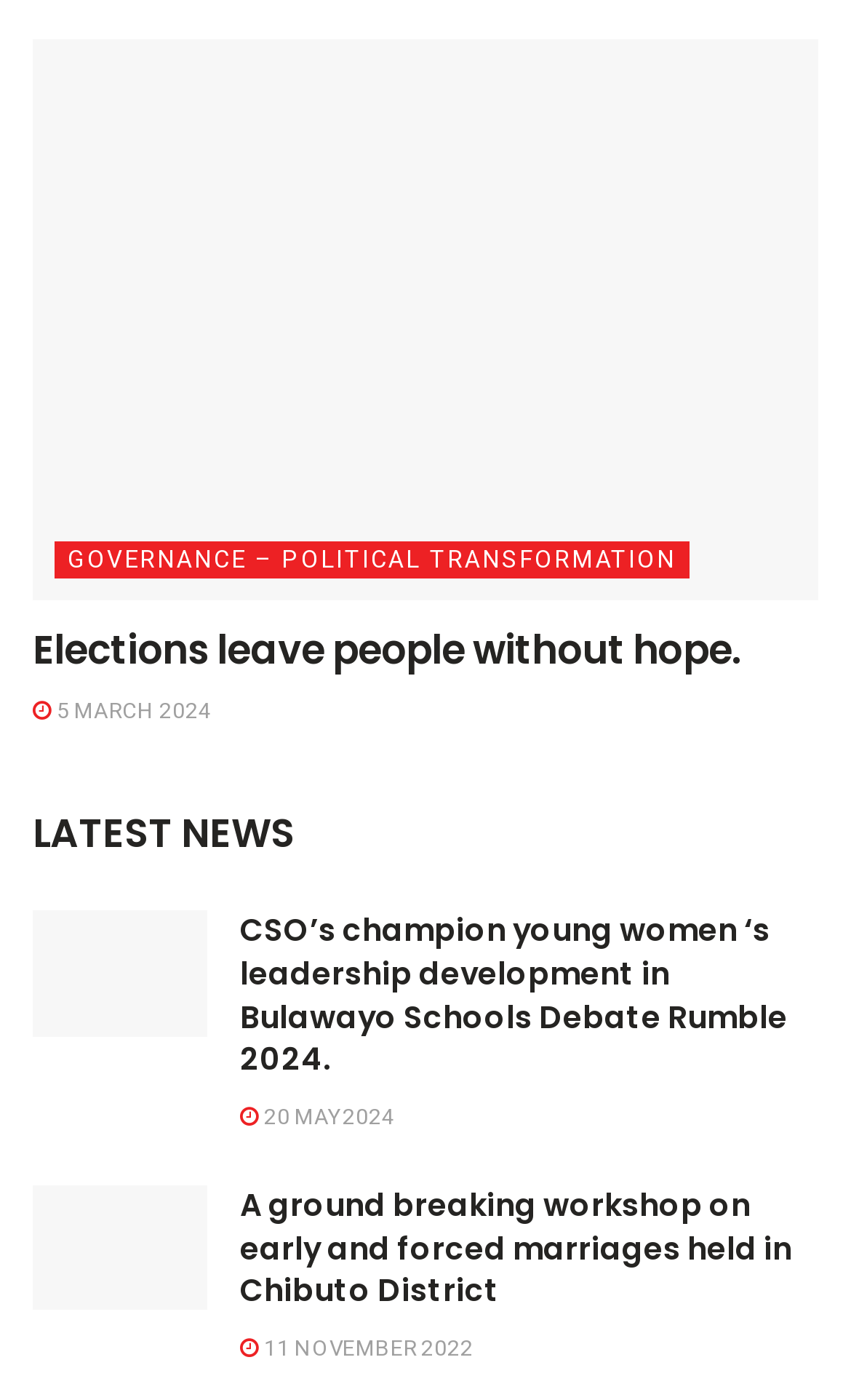Please give a short response to the question using one word or a phrase:
What is the title of the first link in the first article?

We don’t want FRELIMO in Nampula.